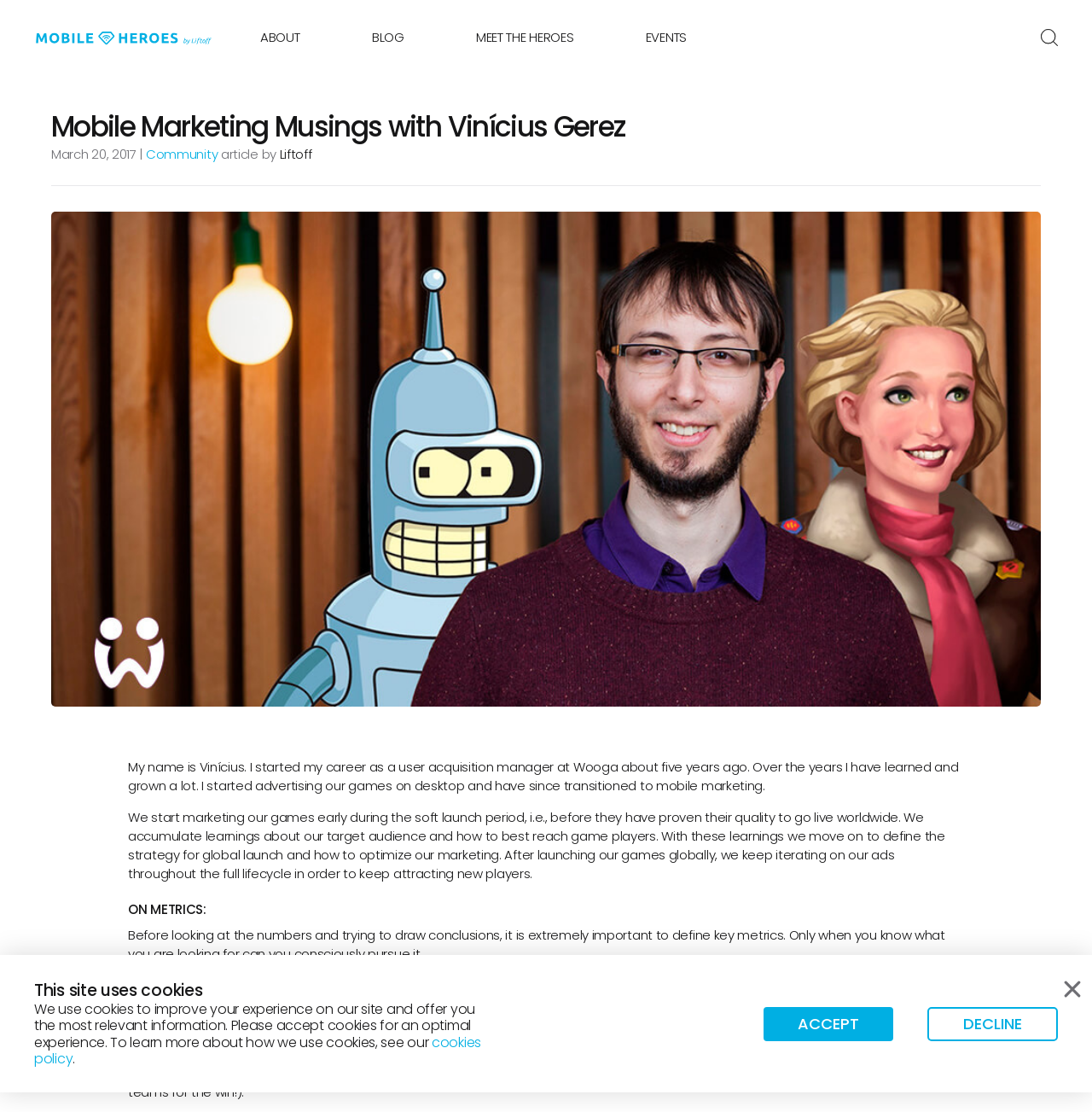Identify the bounding box coordinates of the clickable region required to complete the instruction: "Click the ABOUT link". The coordinates should be given as four float numbers within the range of 0 and 1, i.e., [left, top, right, bottom].

[0.238, 0.025, 0.275, 0.041]